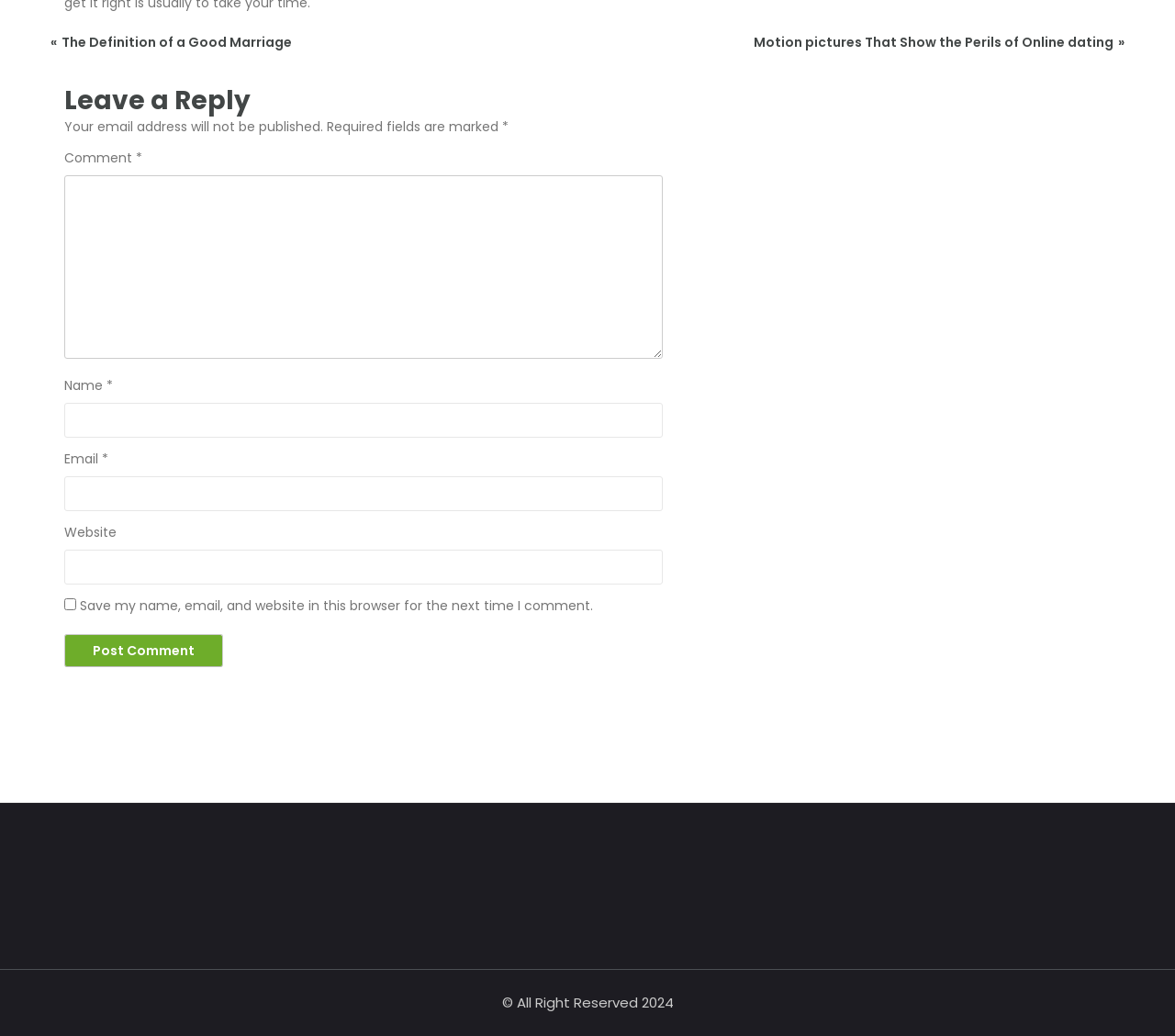Reply to the question below using a single word or brief phrase:
How many links are available in the post navigation section?

2